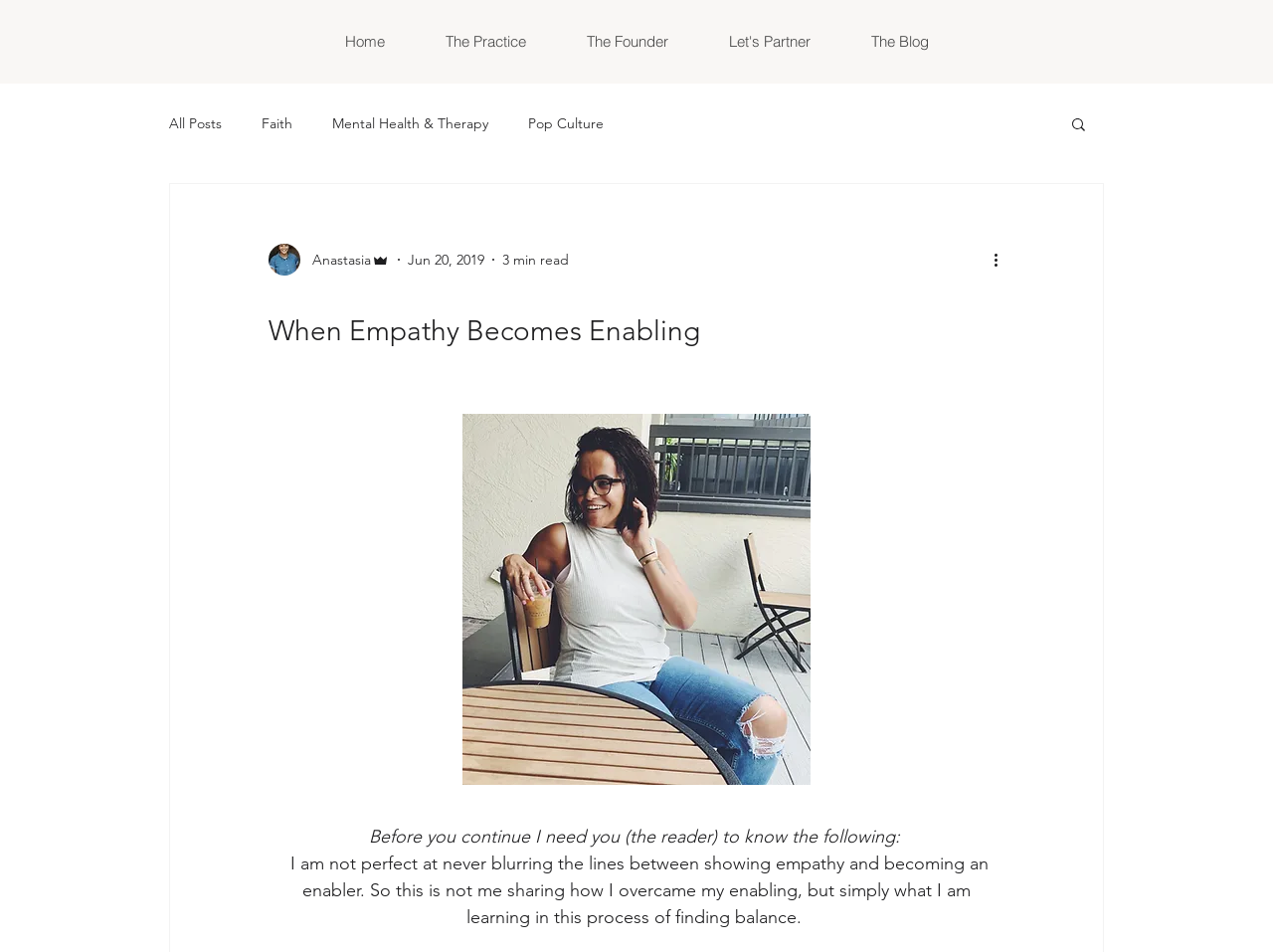Determine the bounding box coordinates of the UI element described below. Use the format (top-left x, top-left y, bottom-right x, bottom-right y) with floating point numbers between 0 and 1: The Practice

[0.326, 0.025, 0.437, 0.062]